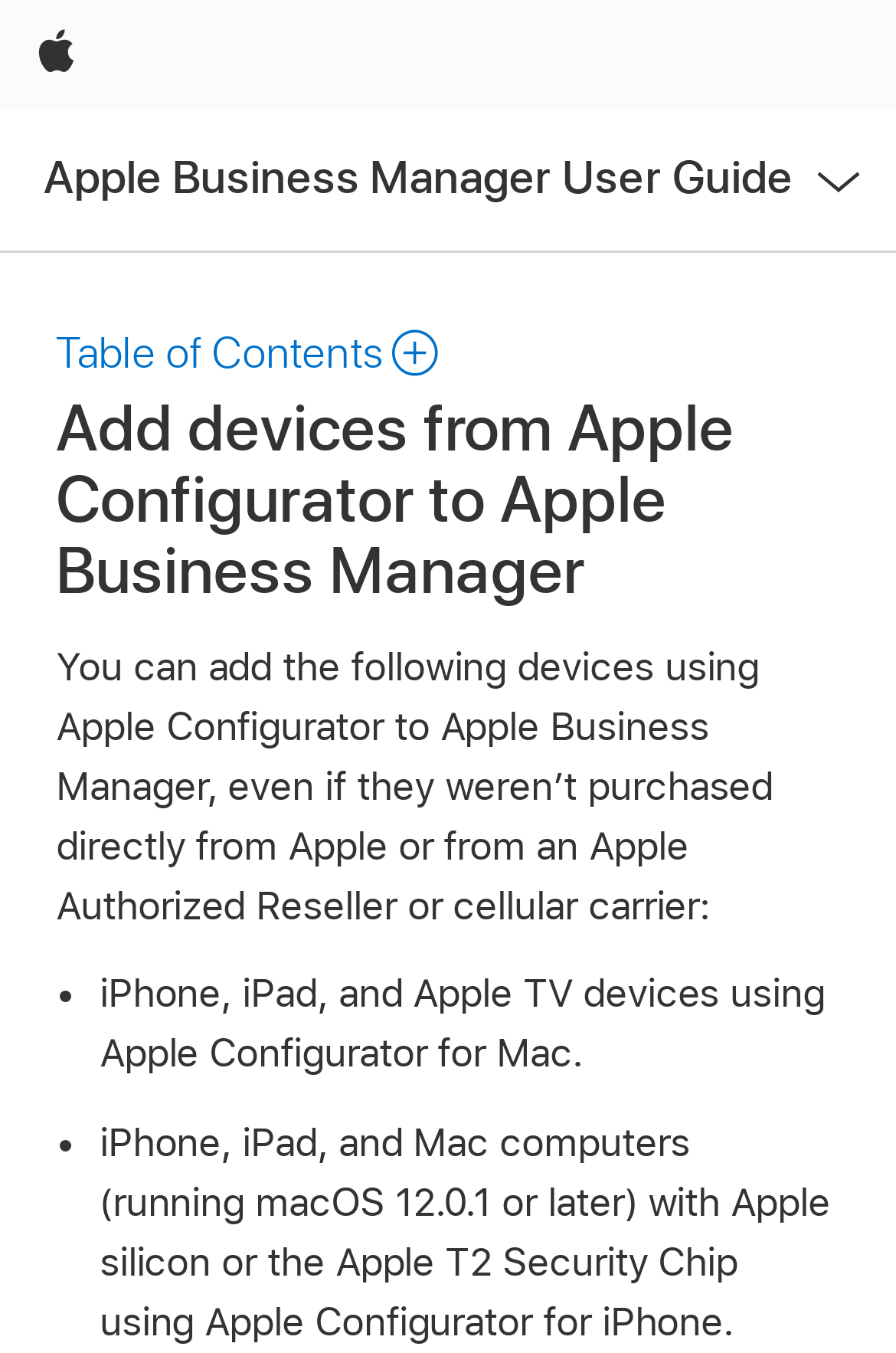How many types of devices can be added using Apple Configurator for Mac?
Provide an in-depth and detailed explanation in response to the question.

According to the webpage, Apple Configurator for Mac can be used to add iPhone, iPad, and Apple TV devices, which are considered as one type of device category.